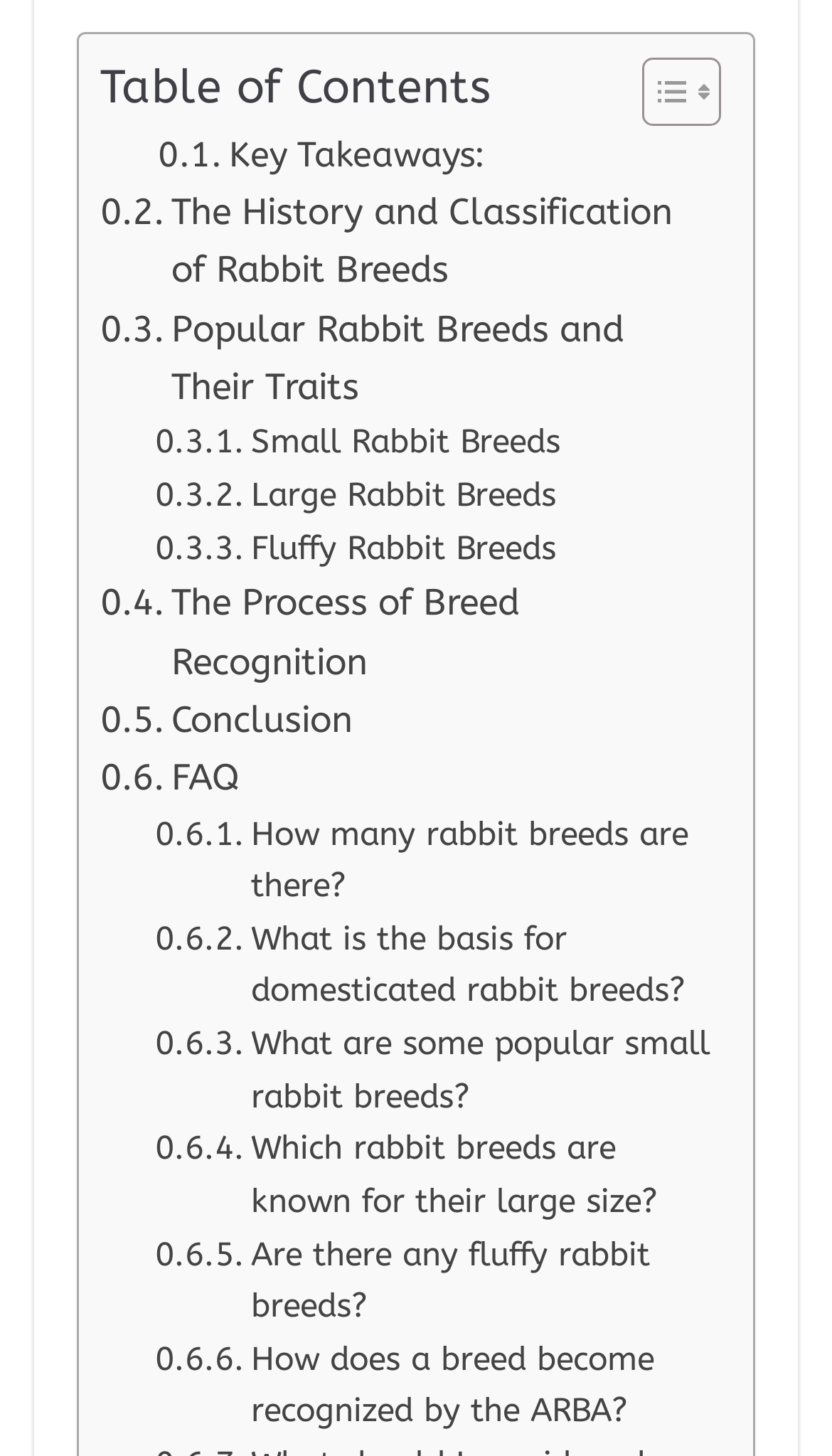Provide a short answer using a single word or phrase for the following question: 
How many types of rabbit breeds are discussed on this webpage?

3